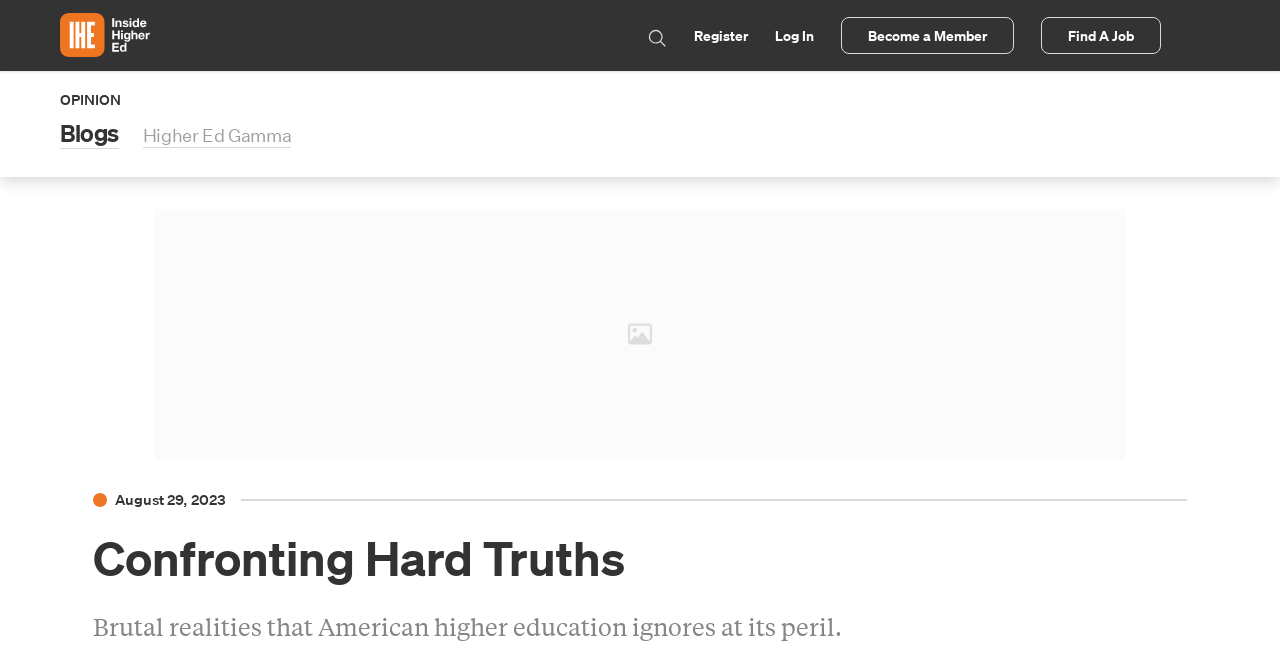Locate the bounding box coordinates of the item that should be clicked to fulfill the instruction: "log in to the system".

[0.605, 0.04, 0.636, 0.069]